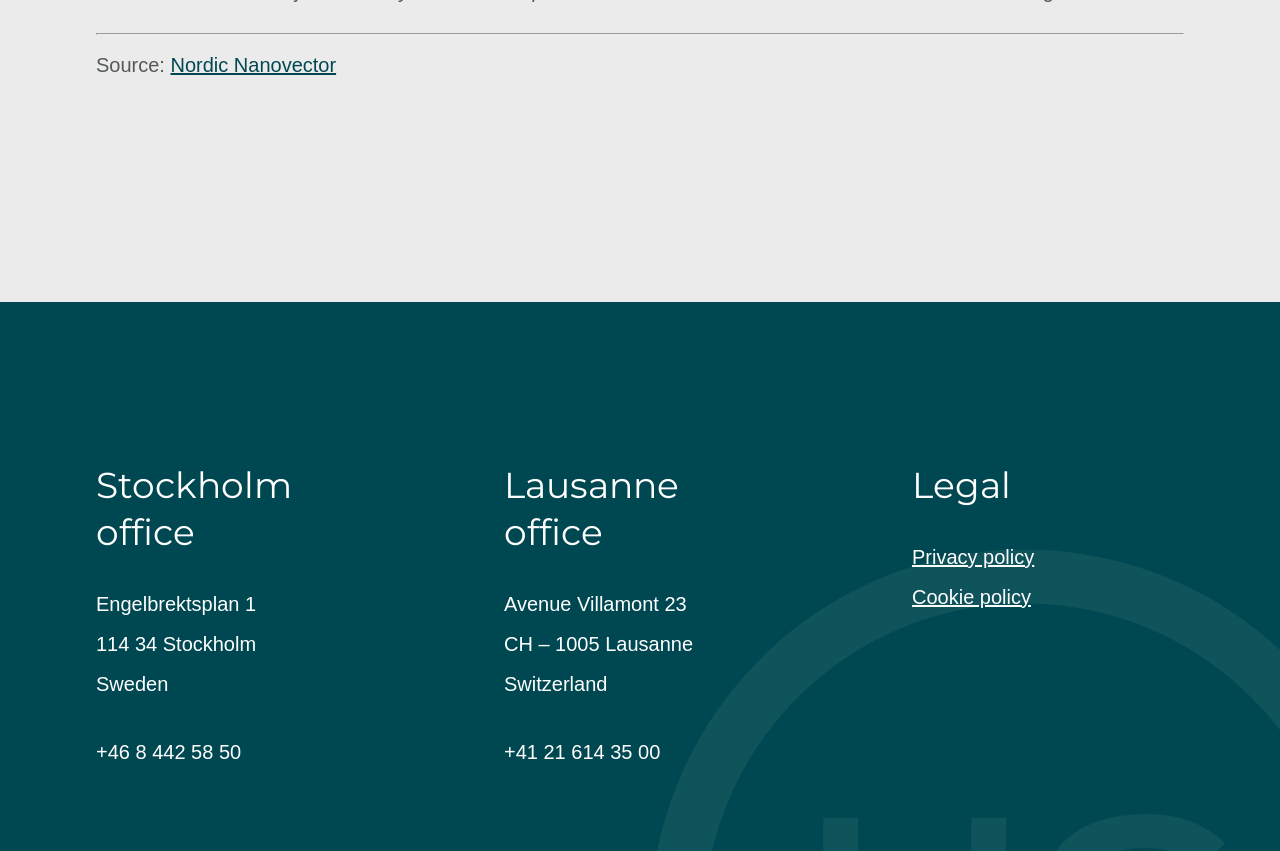What is the address of the Stockholm office?
Refer to the image and offer an in-depth and detailed answer to the question.

I found the address by looking at the static text elements under the 'Stockholm office' heading, which are 'Engelbrektsplan 1', '114 34 Stockholm', and 'Sweden'.